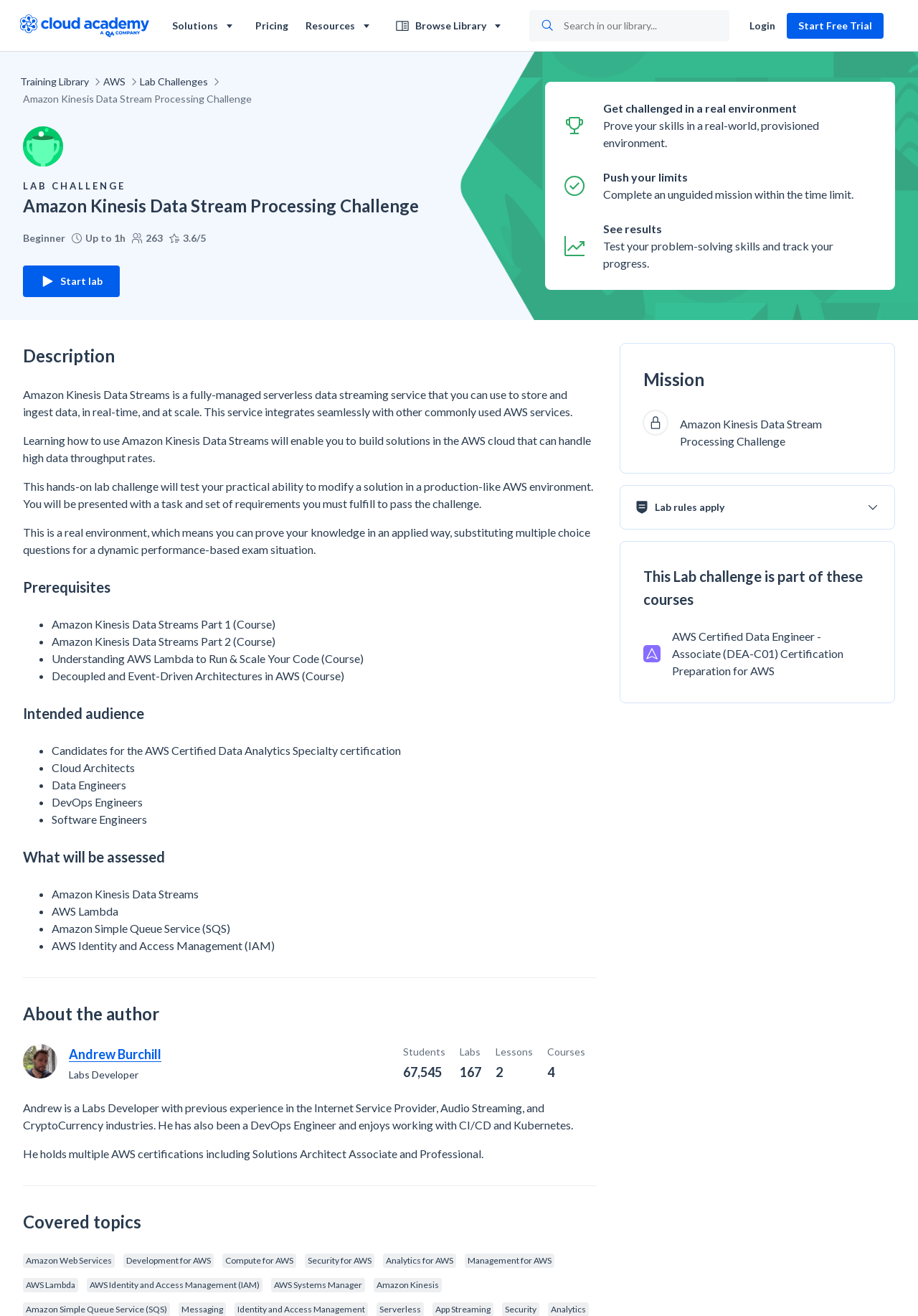For the given element description parent_node: Browse Library aria-label="Library Menu", determine the bounding box coordinates of the UI element. The coordinates should follow the format (top-left x, top-left y, bottom-right x, bottom-right y) and be within the range of 0 to 1.

[0.536, 0.007, 0.552, 0.031]